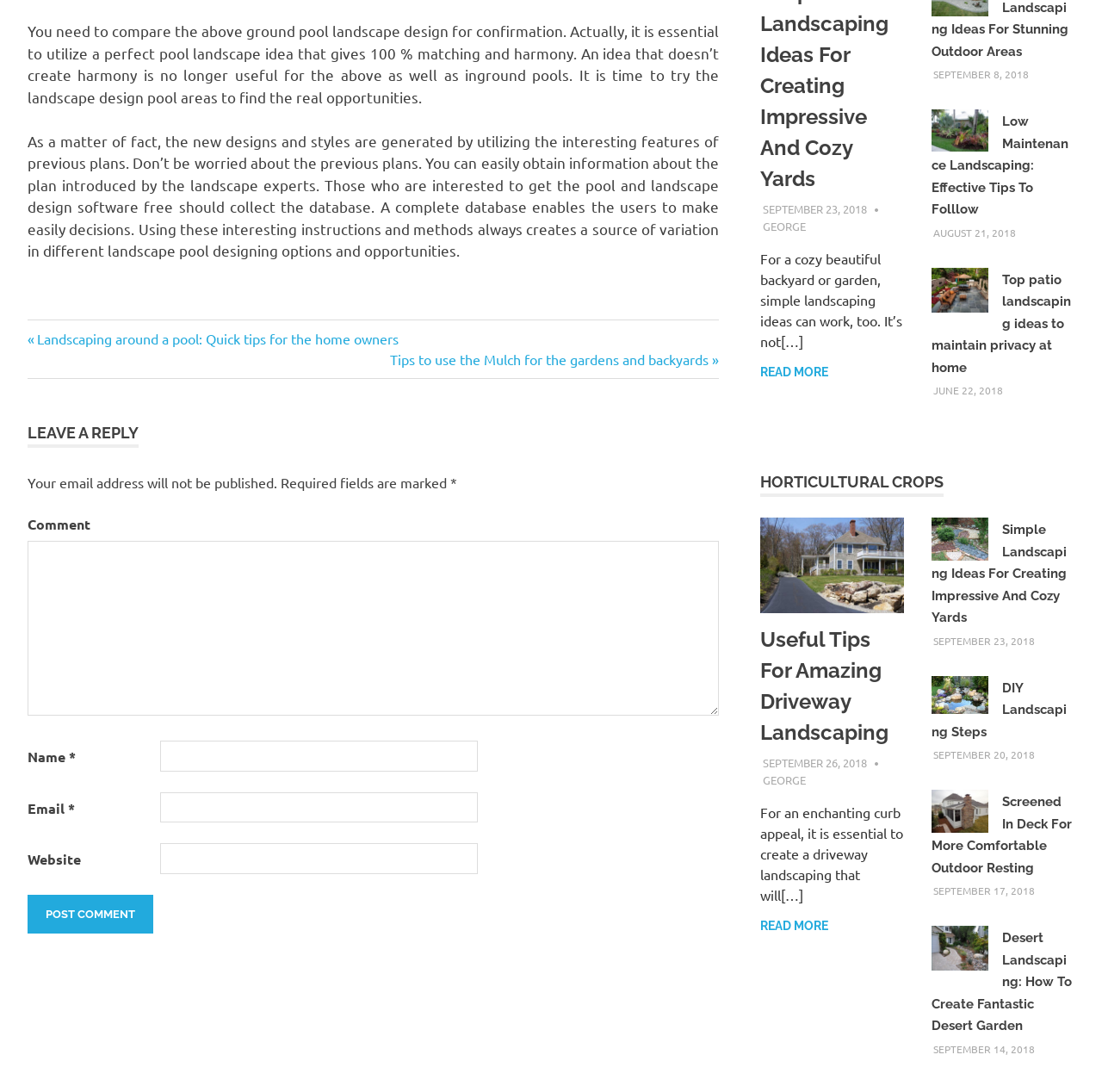Determine the bounding box coordinates for the UI element matching this description: "parent_node: Name * name="author"".

[0.145, 0.678, 0.434, 0.706]